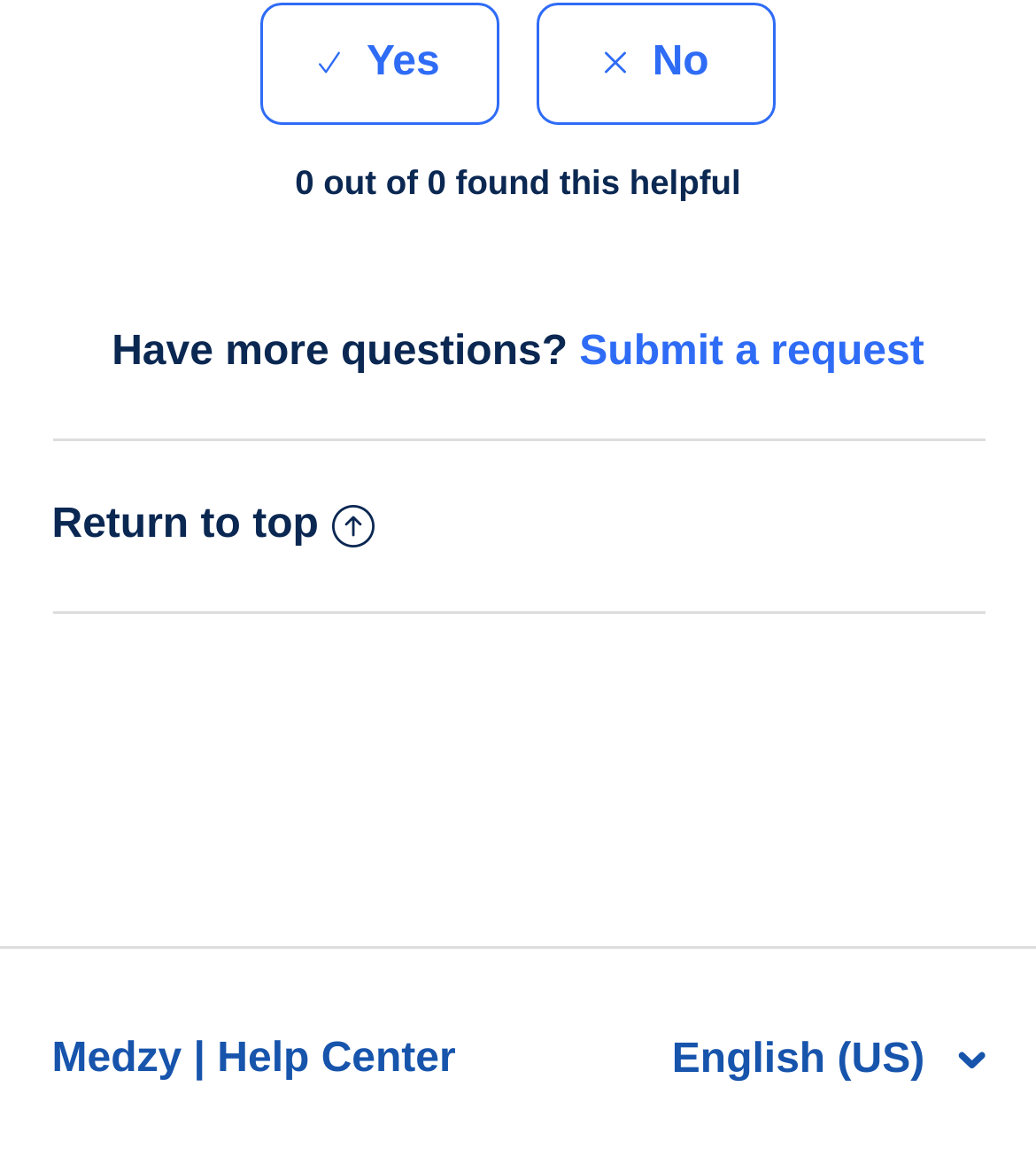Based on the visual content of the image, answer the question thoroughly: What is the purpose of the radio buttons?

The radio buttons are used to select one of the two options, '✓Yes' or '✕No', which suggests that the user is being asked a question that requires a yes or no response.